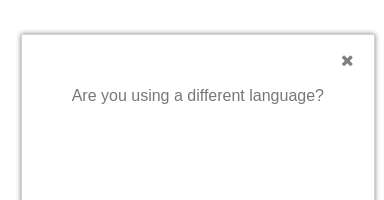Utilize the information from the image to answer the question in detail:
What is the likely intention of the language prompt?

The pop-up message asking 'Are you using a different language?' suggests that the website may offer options to switch languages, catering to a diverse audience and providing a more personalized user experience.